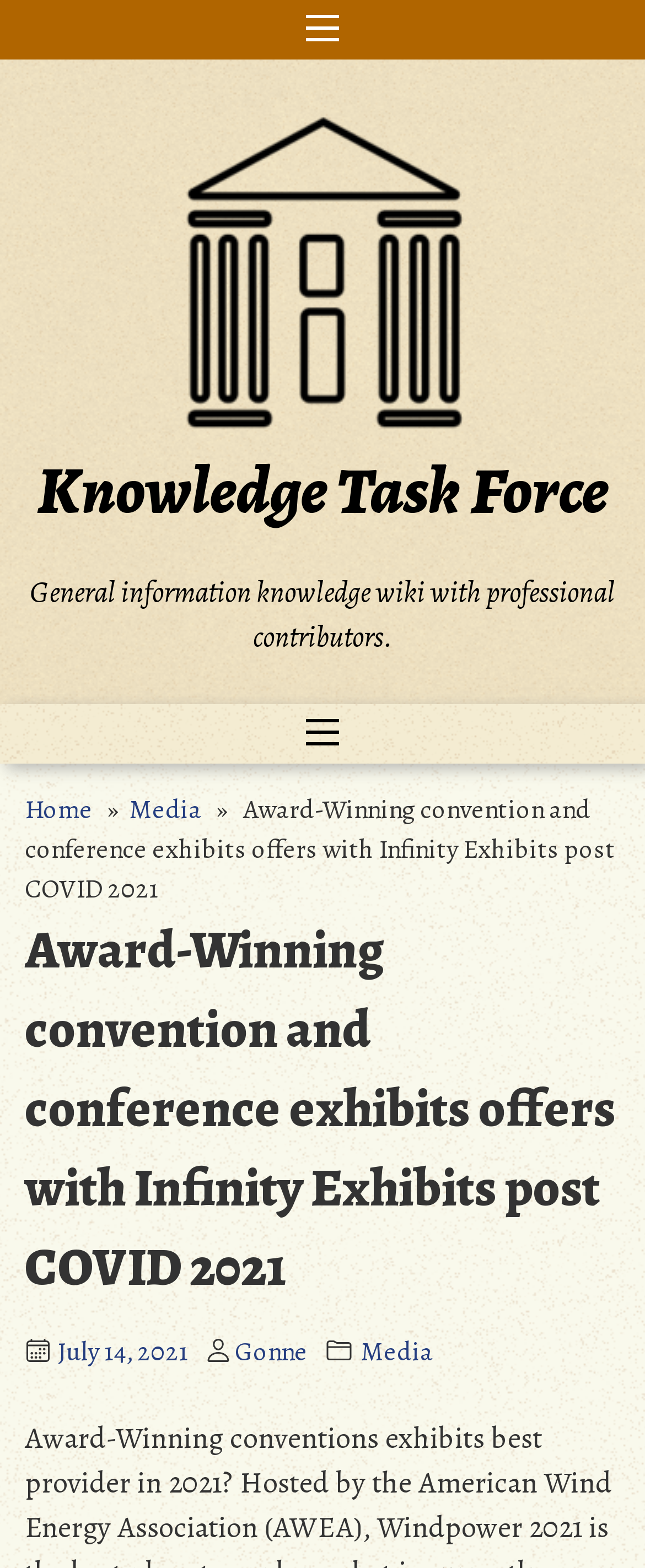Extract the bounding box coordinates for the described element: "aria-label="Toggle navigation"". The coordinates should be represented as four float numbers between 0 and 1: [left, top, right, bottom].

[0.423, 0.449, 0.577, 0.487]